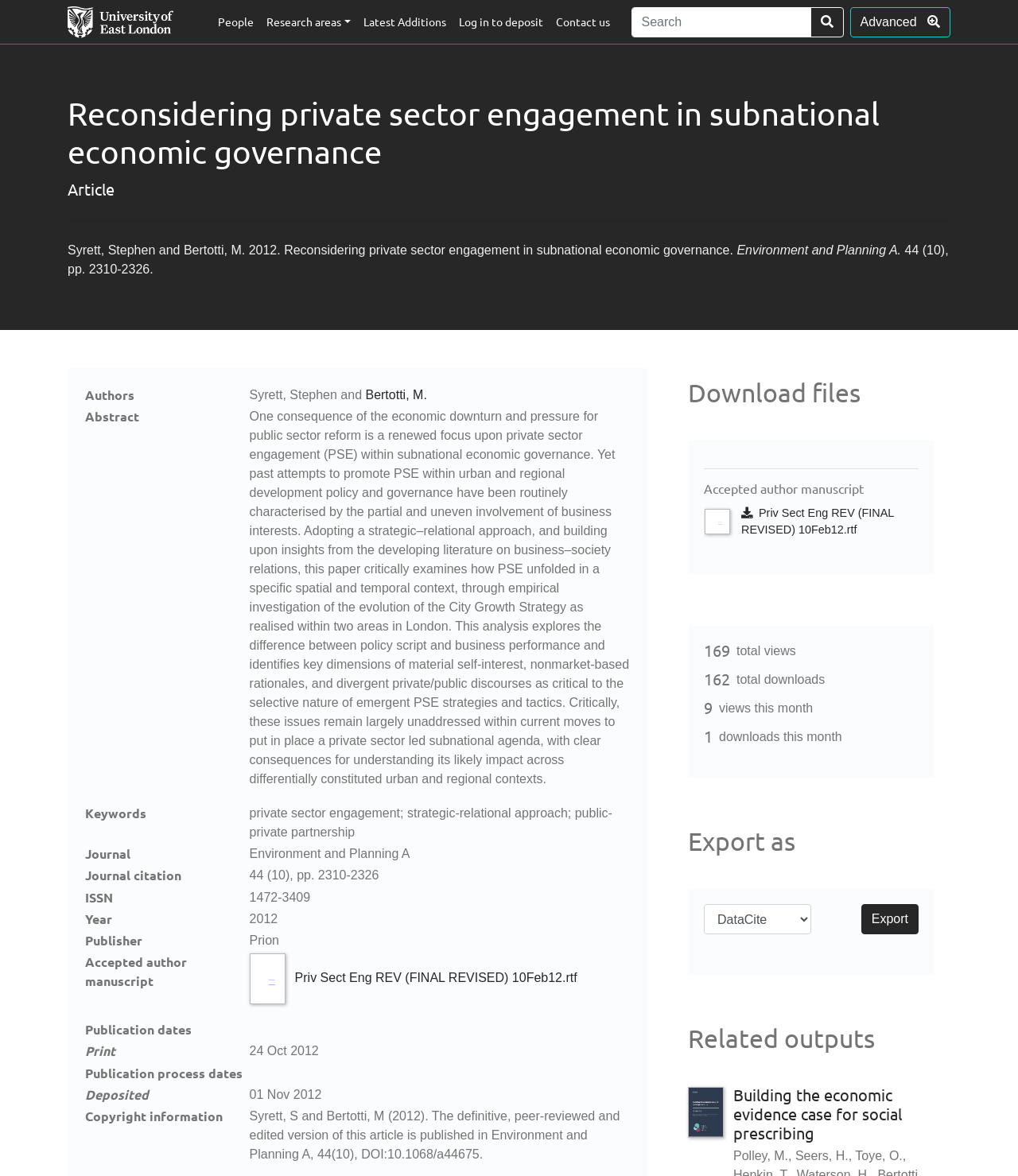What is the file name of the accepted author manuscript?
Based on the screenshot, answer the question with a single word or phrase.

Priv Sect Eng REV (FINAL REVISED) 10Feb12.rtf